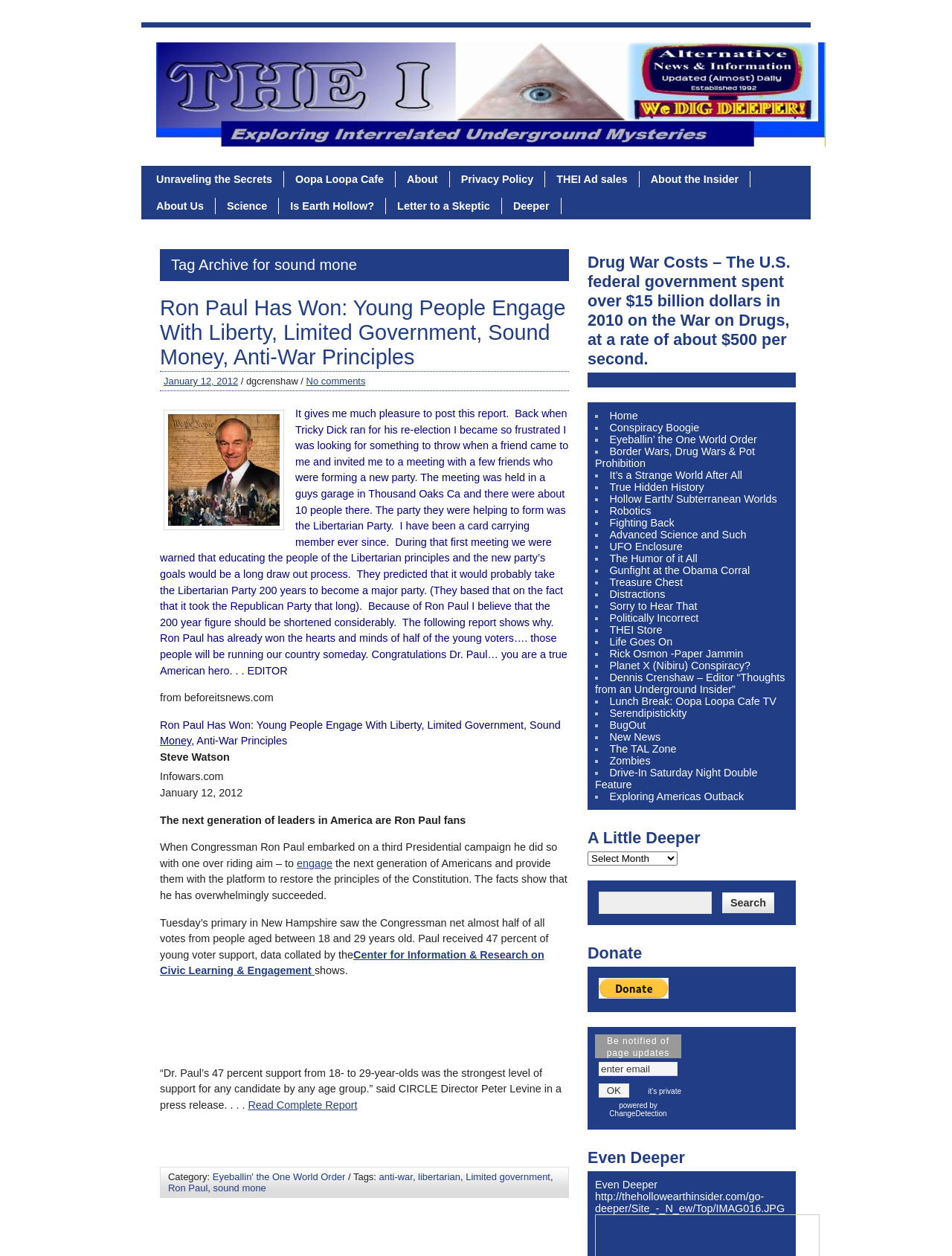What is the age range of the voters mentioned in the article?
Provide a well-explained and detailed answer to the question.

The article states that Ron Paul received 47 percent of young voter support, and the data collated by the Center for Information & Research on Civic Learning & Engagement shows that this age range supported him the most.